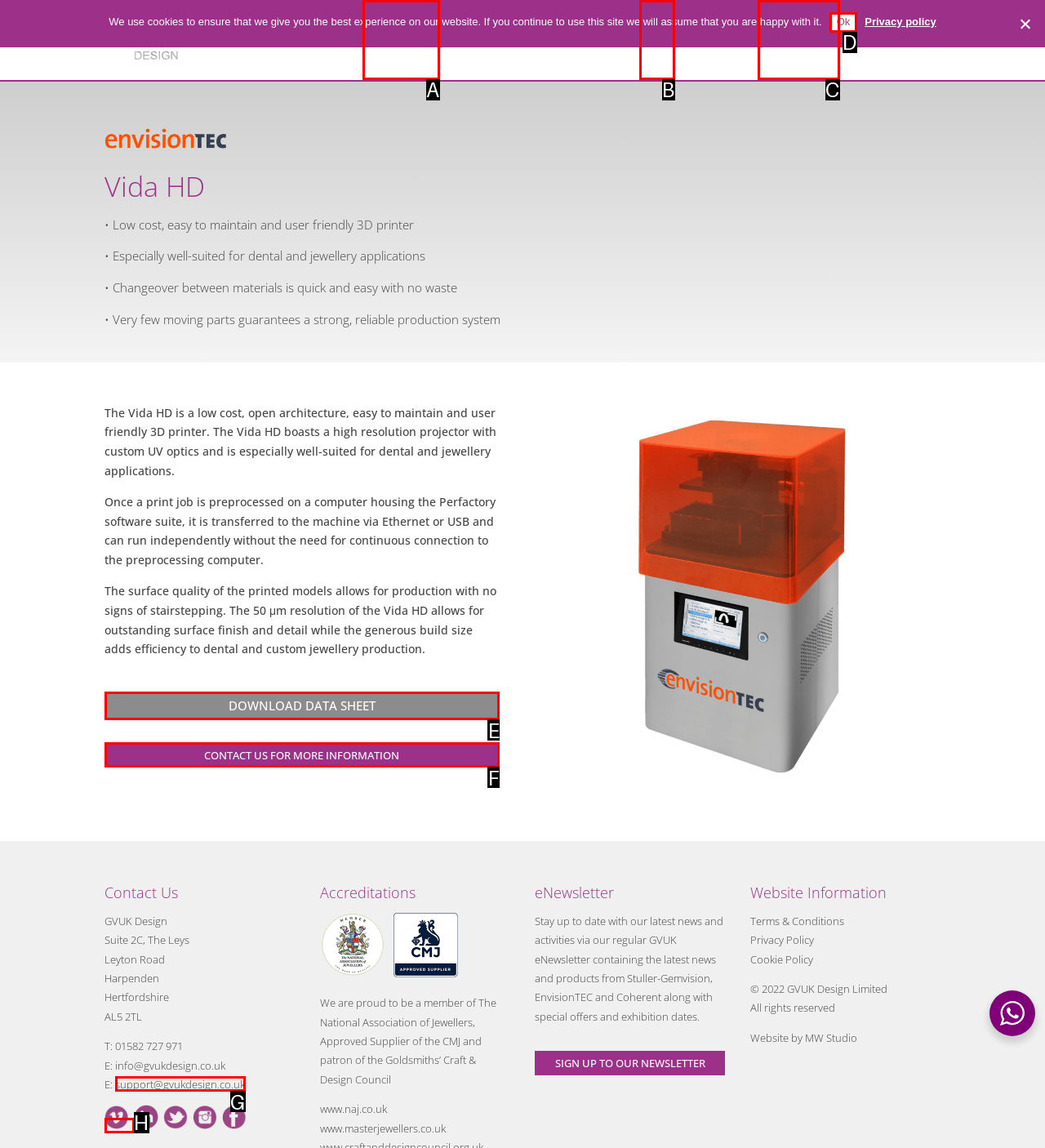Given the element description: DOWNLOAD DATA SHEET
Pick the letter of the correct option from the list.

E